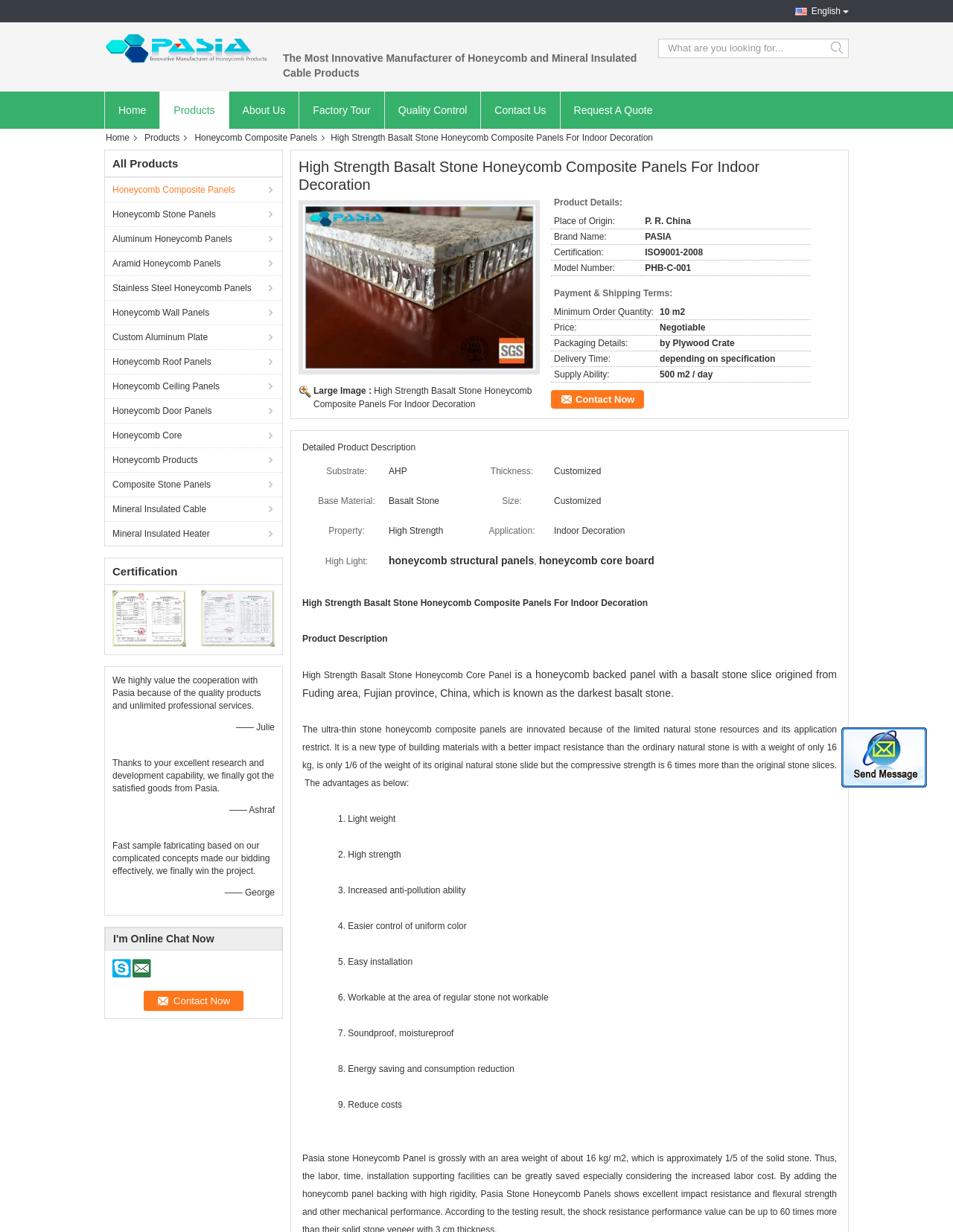Please locate the bounding box coordinates of the element that needs to be clicked to achieve the following instruction: "Contact now". The coordinates should be four float numbers between 0 and 1, i.e., [left, top, right, bottom].

[0.151, 0.804, 0.256, 0.82]